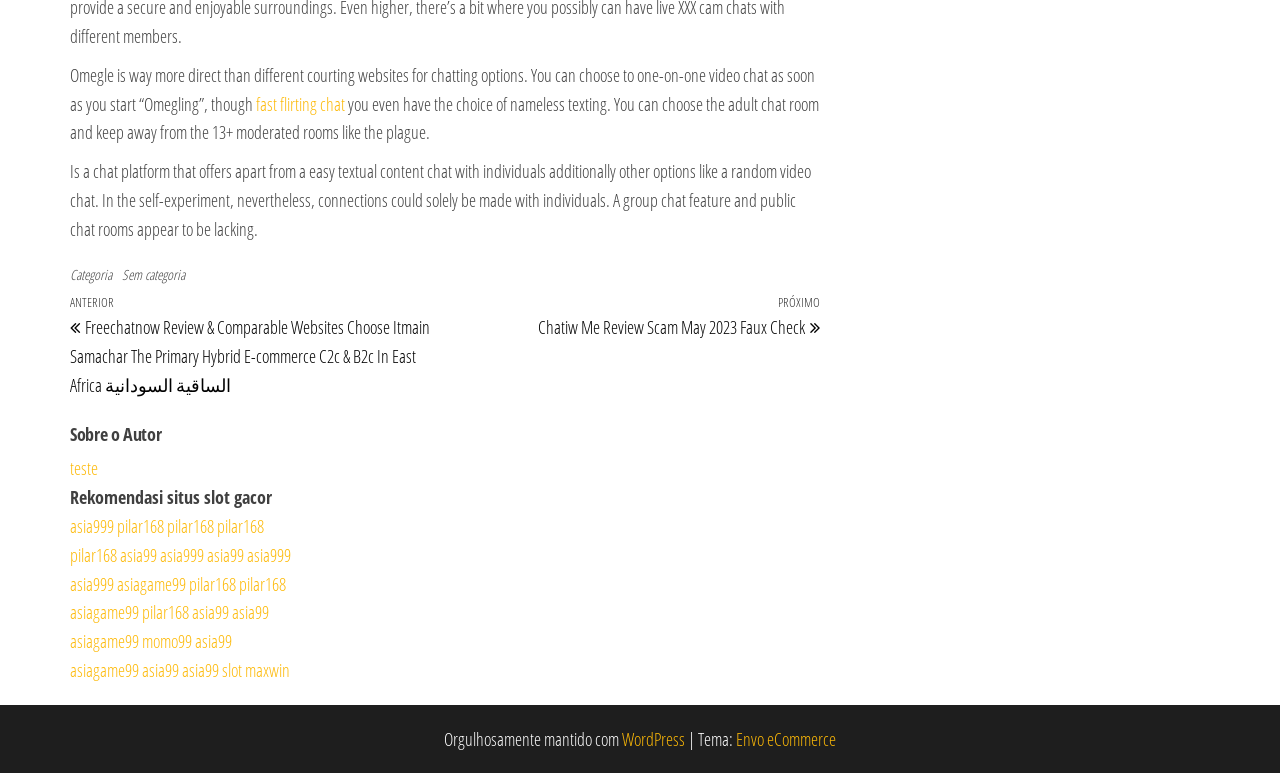Locate the bounding box coordinates of the UI element described by: "fast flirting chat". The bounding box coordinates should consist of four float numbers between 0 and 1, i.e., [left, top, right, bottom].

[0.2, 0.118, 0.27, 0.149]